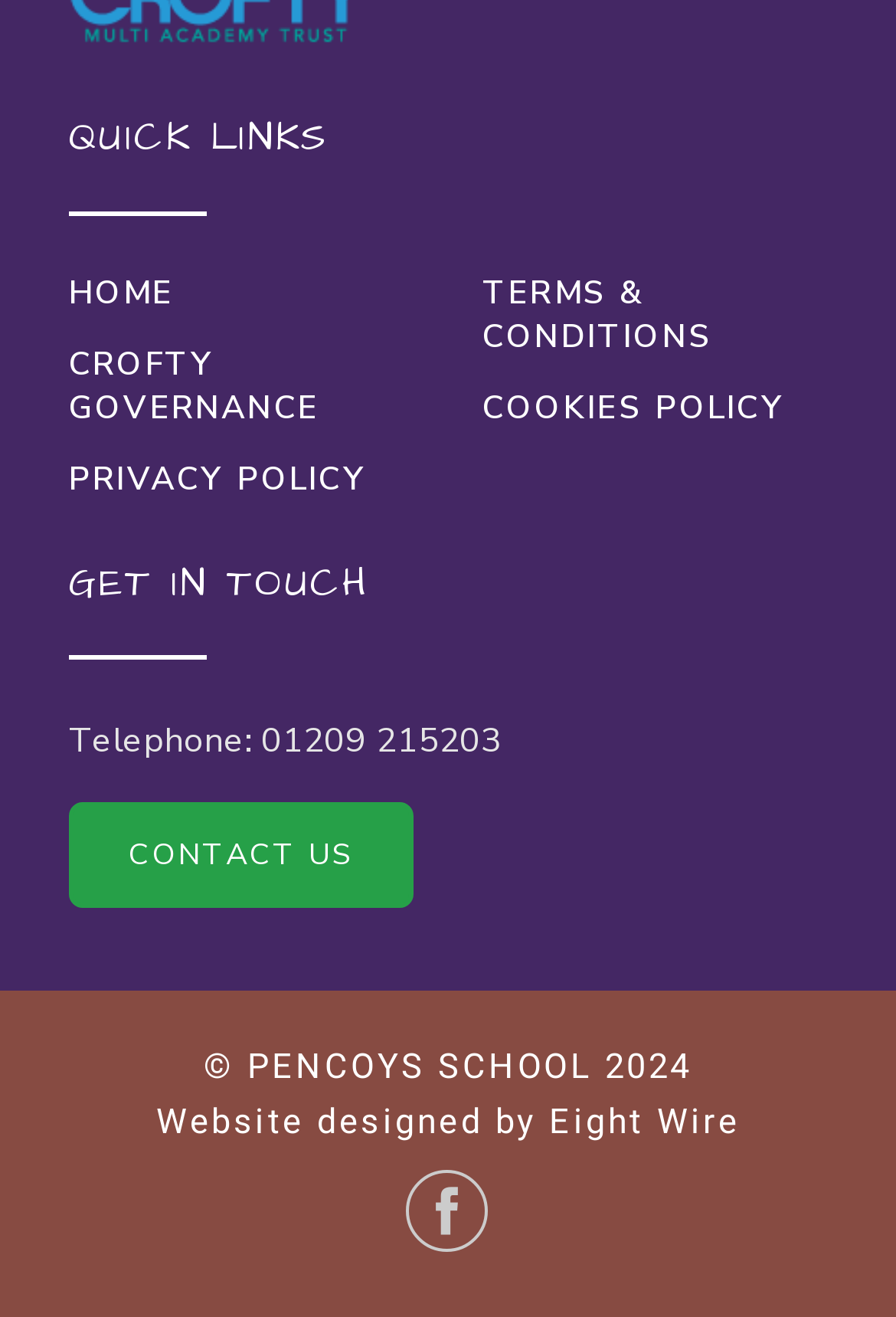Please give a one-word or short phrase response to the following question: 
What is the copyright year of the website?

2024